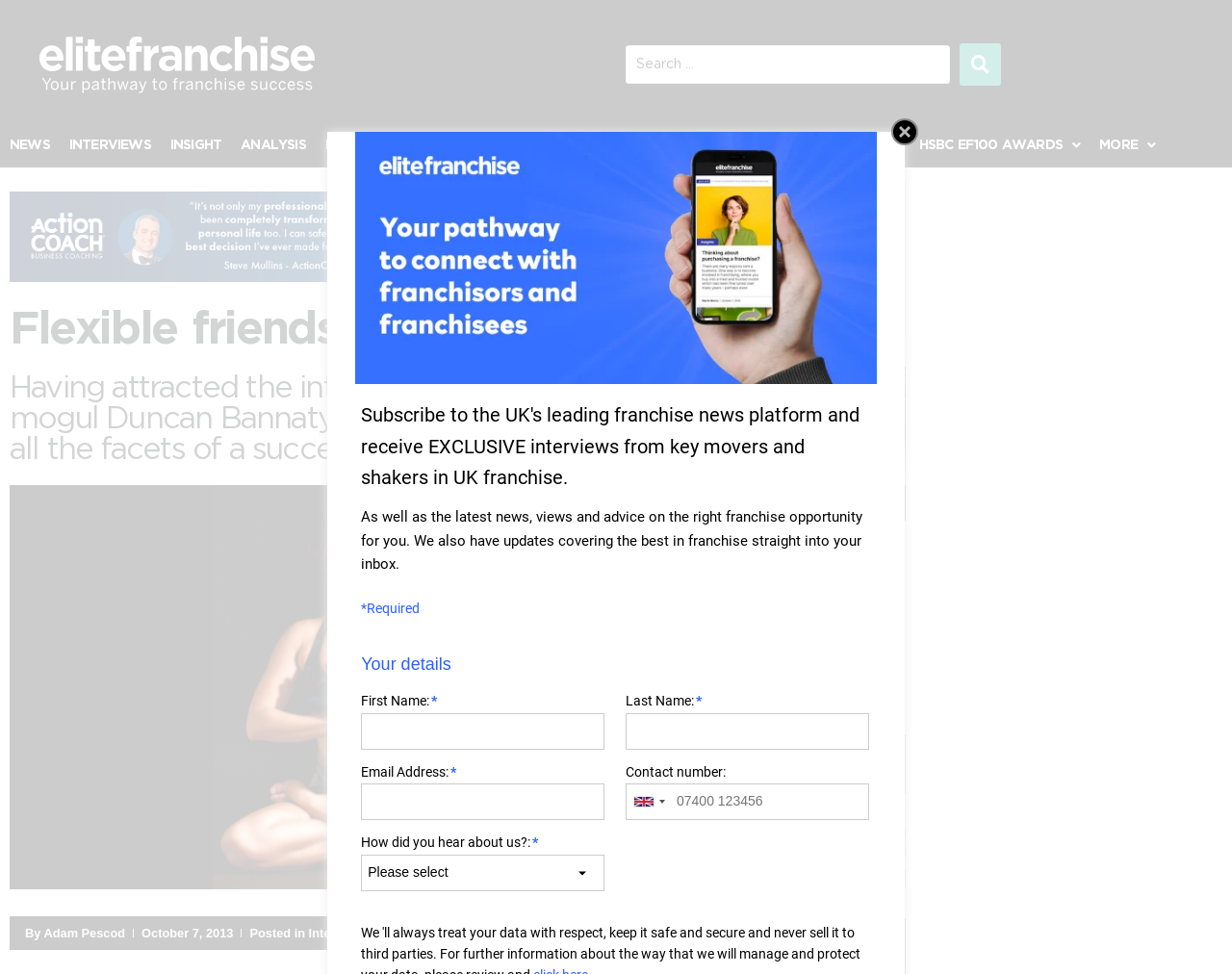Find the bounding box coordinates of the area that needs to be clicked in order to achieve the following instruction: "Subscribe to ACB’s newsletter". The coordinates should be specified as four float numbers between 0 and 1, i.e., [left, top, right, bottom].

None